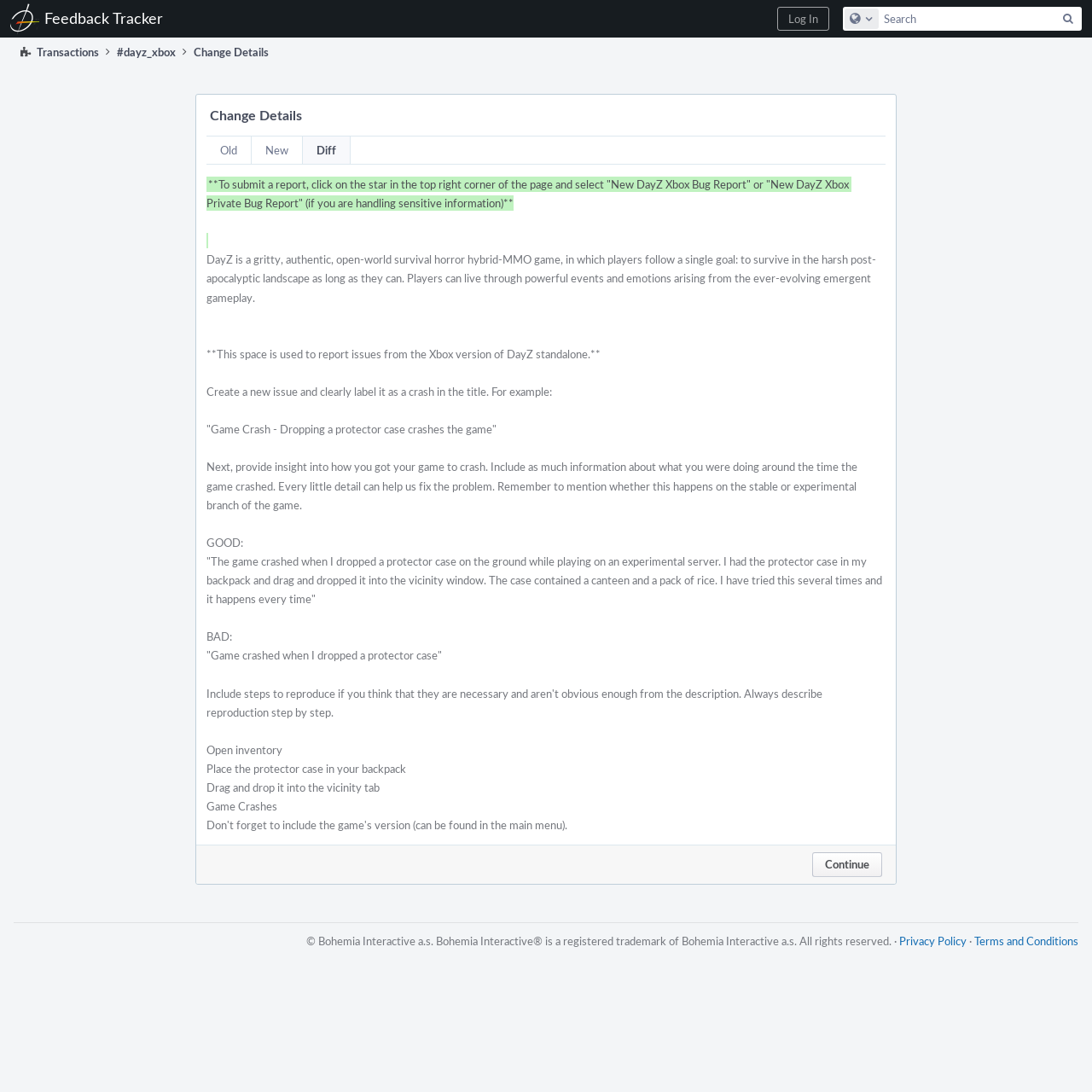Locate the bounding box coordinates of the area you need to click to fulfill this instruction: 'Call the phone number'. The coordinates must be in the form of four float numbers ranging from 0 to 1: [left, top, right, bottom].

None